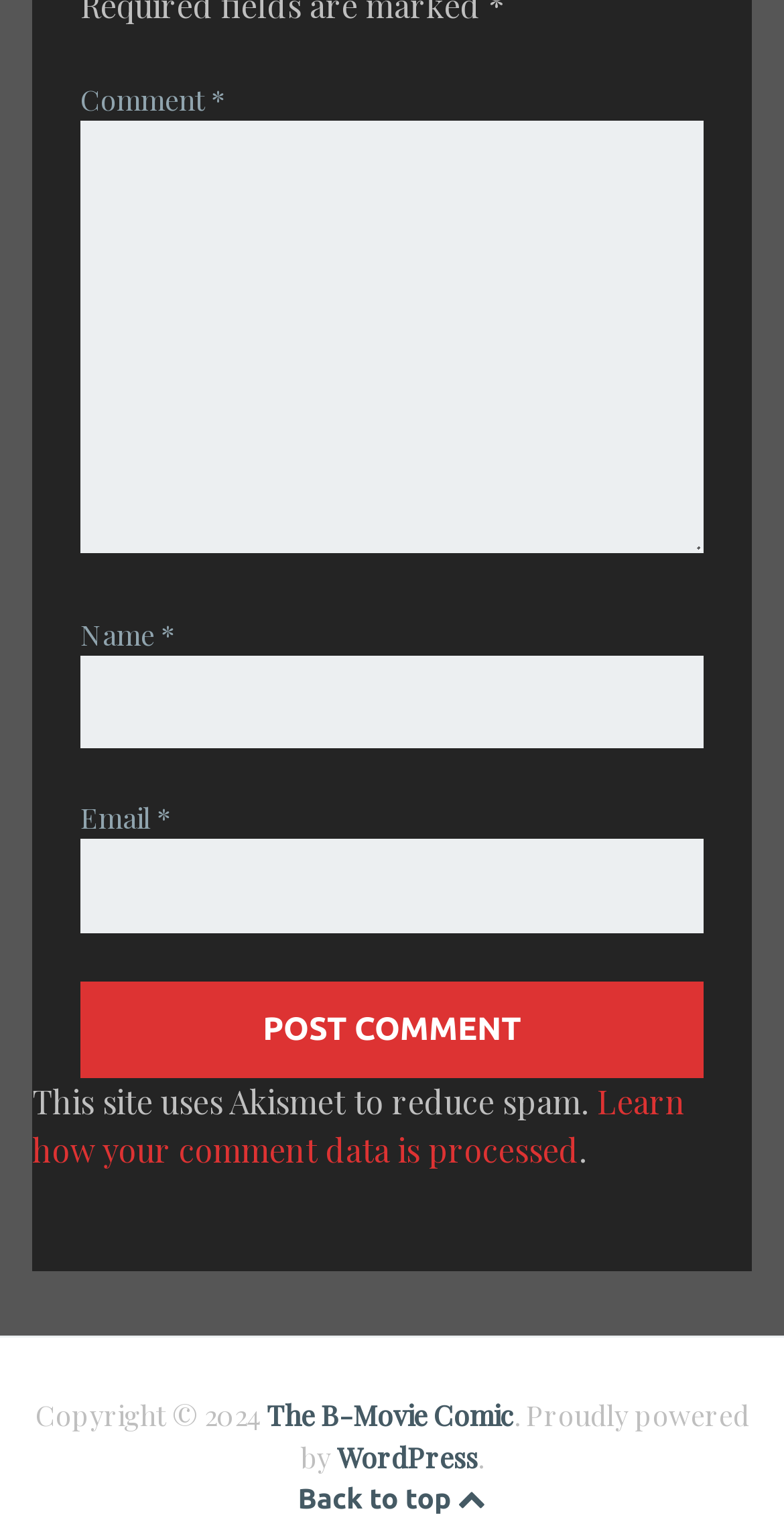Find the coordinates for the bounding box of the element with this description: "WordPress".

[0.429, 0.94, 0.609, 0.965]